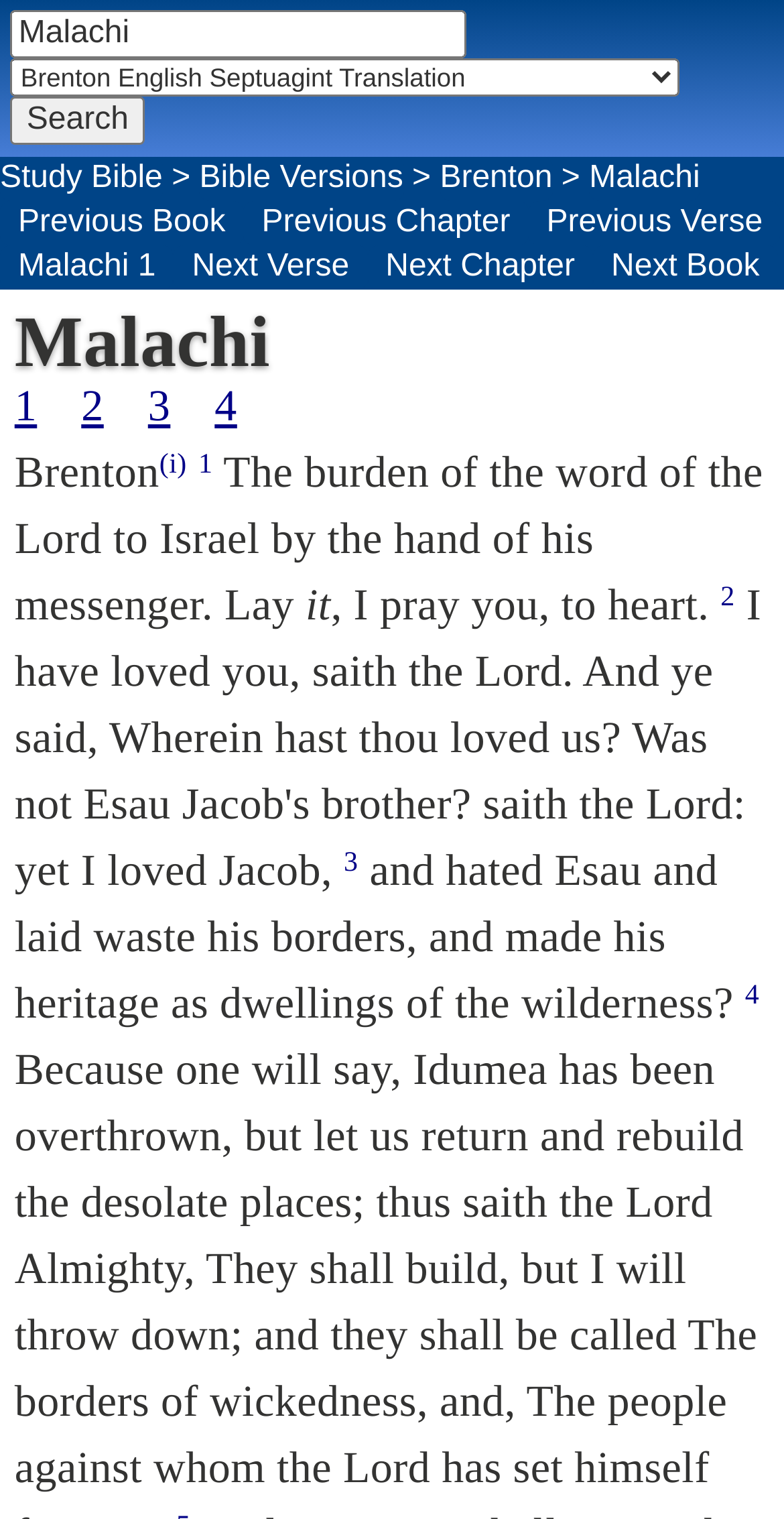Kindly provide the bounding box coordinates of the section you need to click on to fulfill the given instruction: "Read Malachi chapter 1".

[0.0, 0.161, 0.222, 0.19]